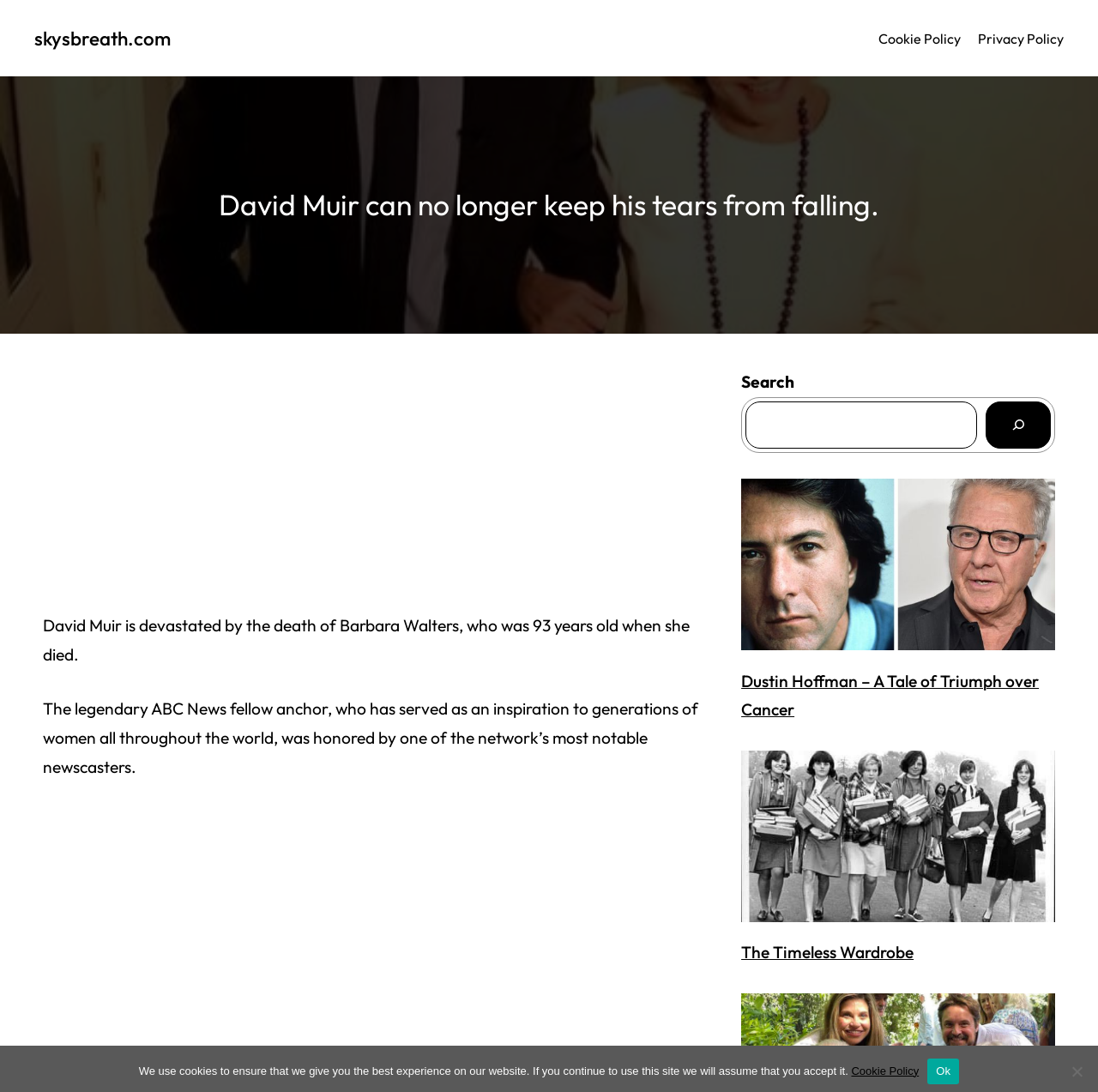Locate the bounding box coordinates of the element that should be clicked to fulfill the instruction: "search for something".

[0.679, 0.367, 0.89, 0.411]